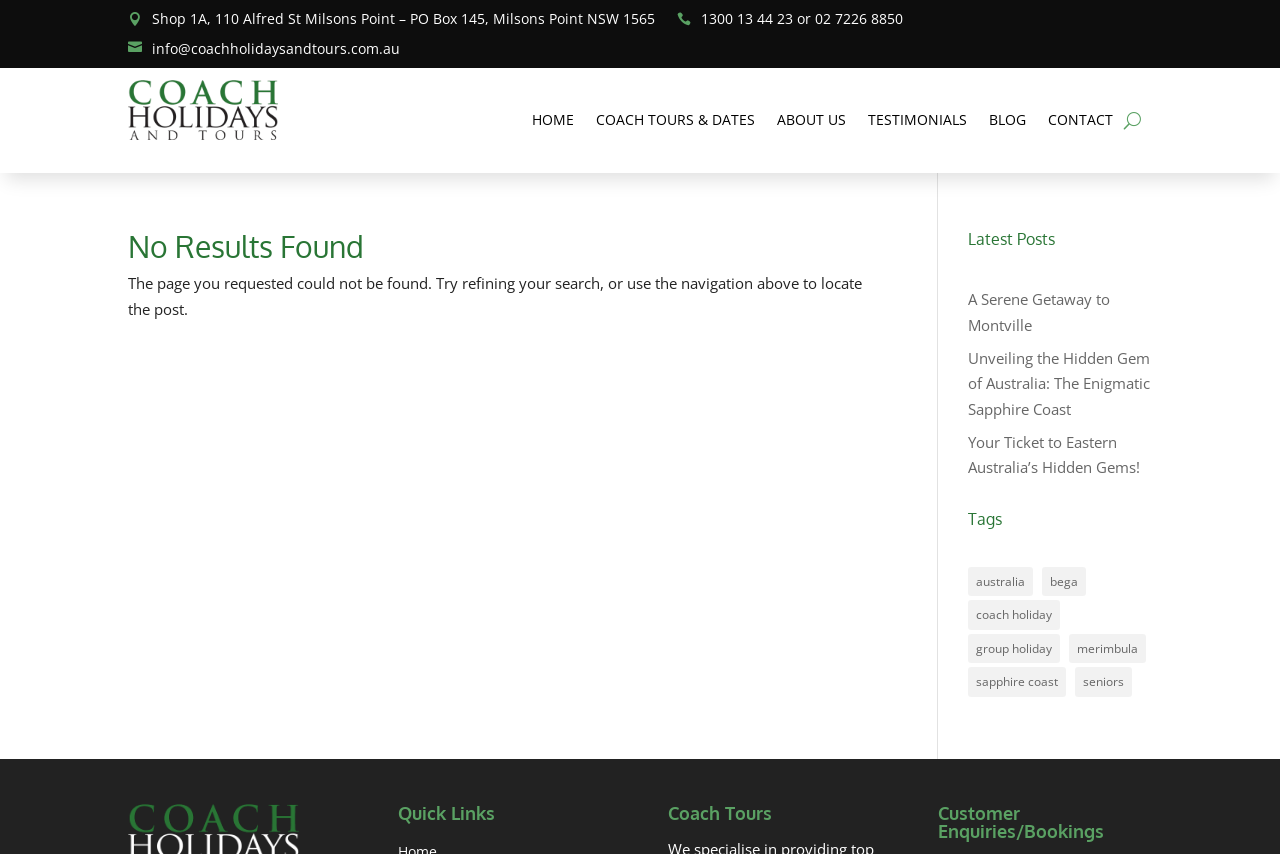Please locate the bounding box coordinates of the element that should be clicked to complete the given instruction: "Search for coach holidays".

[0.529, 0.014, 0.705, 0.04]